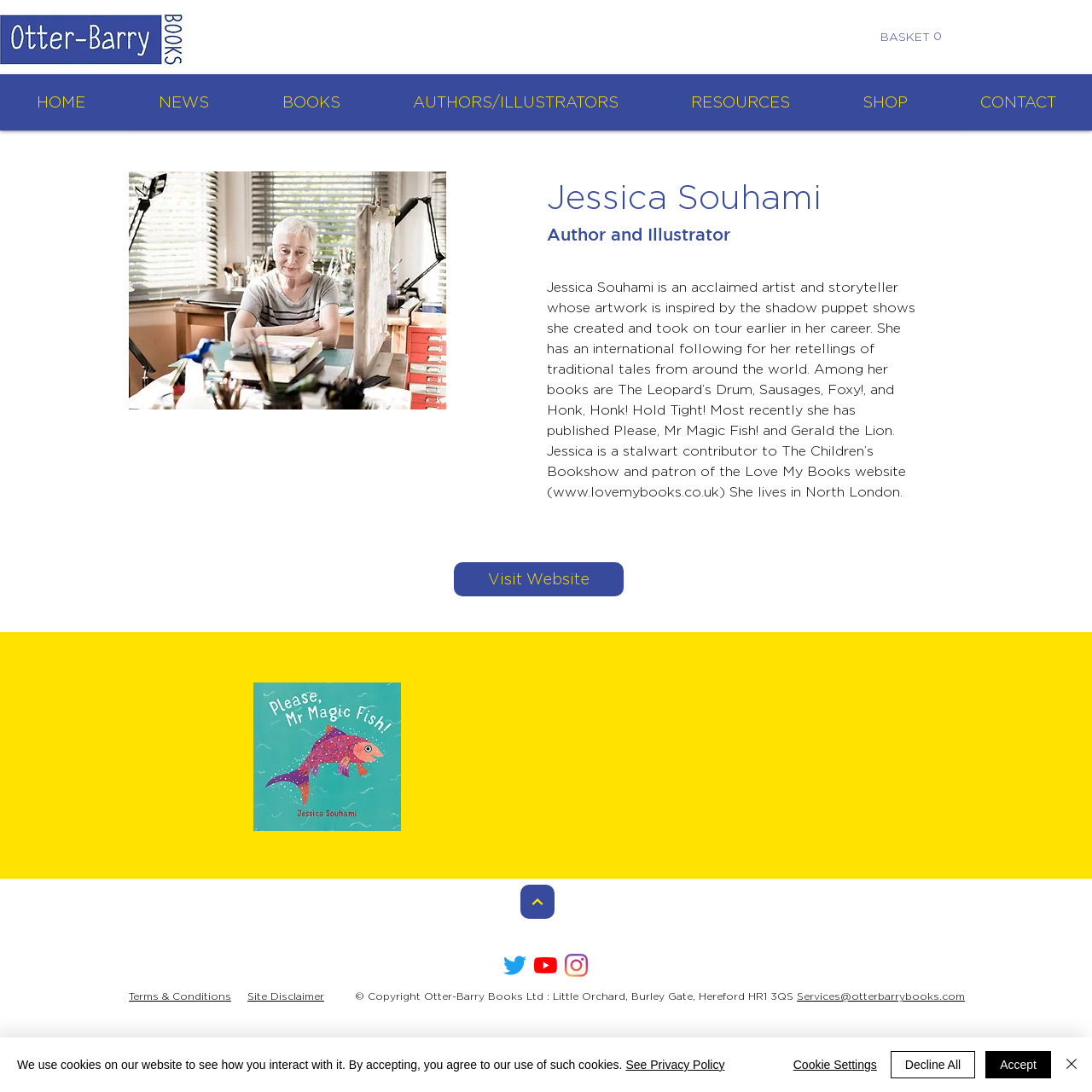Look at the image and answer the question in detail:
What is Jessica Souhami's profession?

Based on the webpage, Jessica Souhami is an acclaimed artist and storyteller, and her profession is mentioned as 'Author and Illustrator' in the heading.